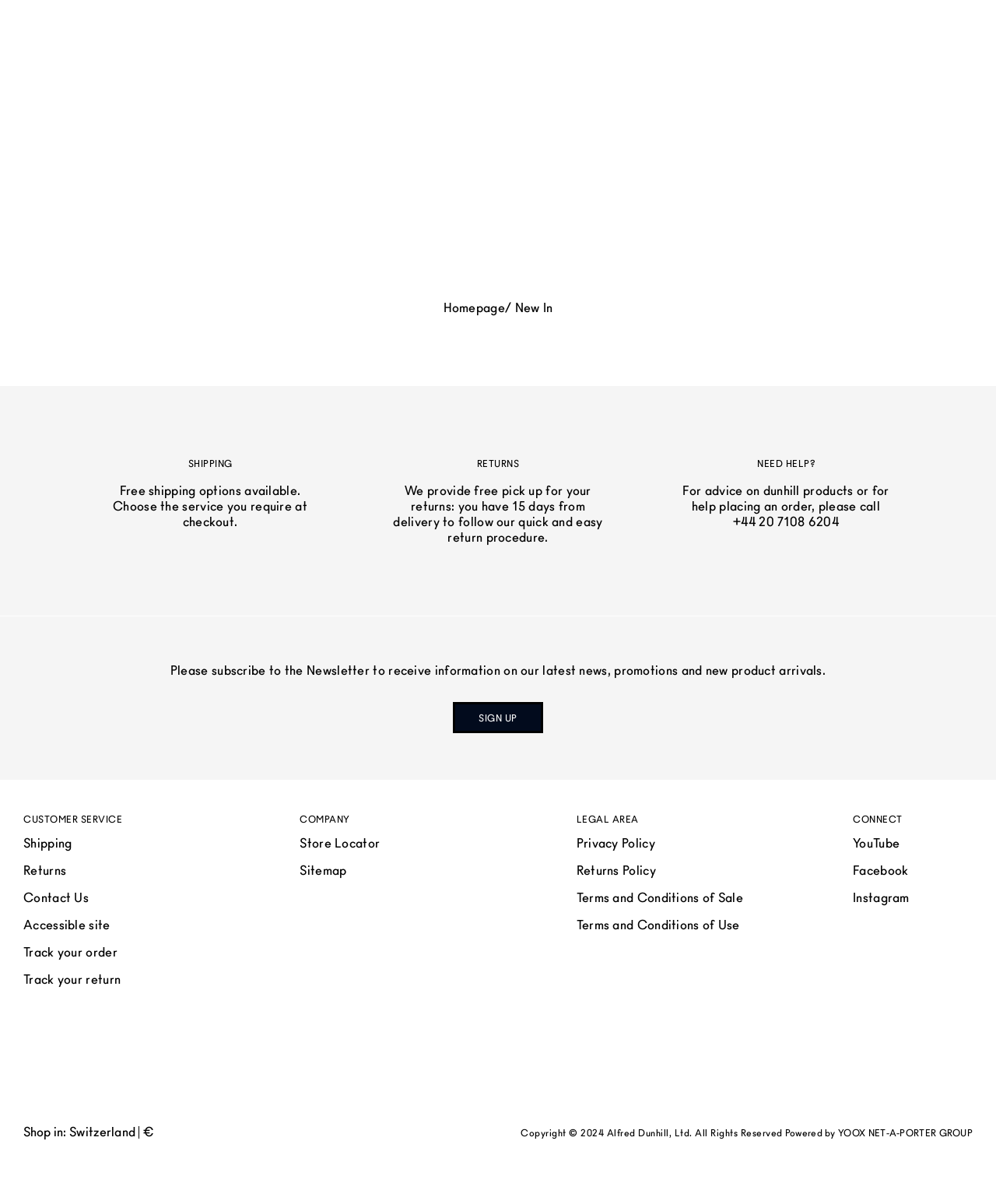Refer to the element description +44 20 7108 6204 and identify the corresponding bounding box in the screenshot. Format the coordinates as (top-left x, top-left y, bottom-right x, bottom-right y) with values in the range of 0 to 1.

[0.736, 0.428, 0.842, 0.439]